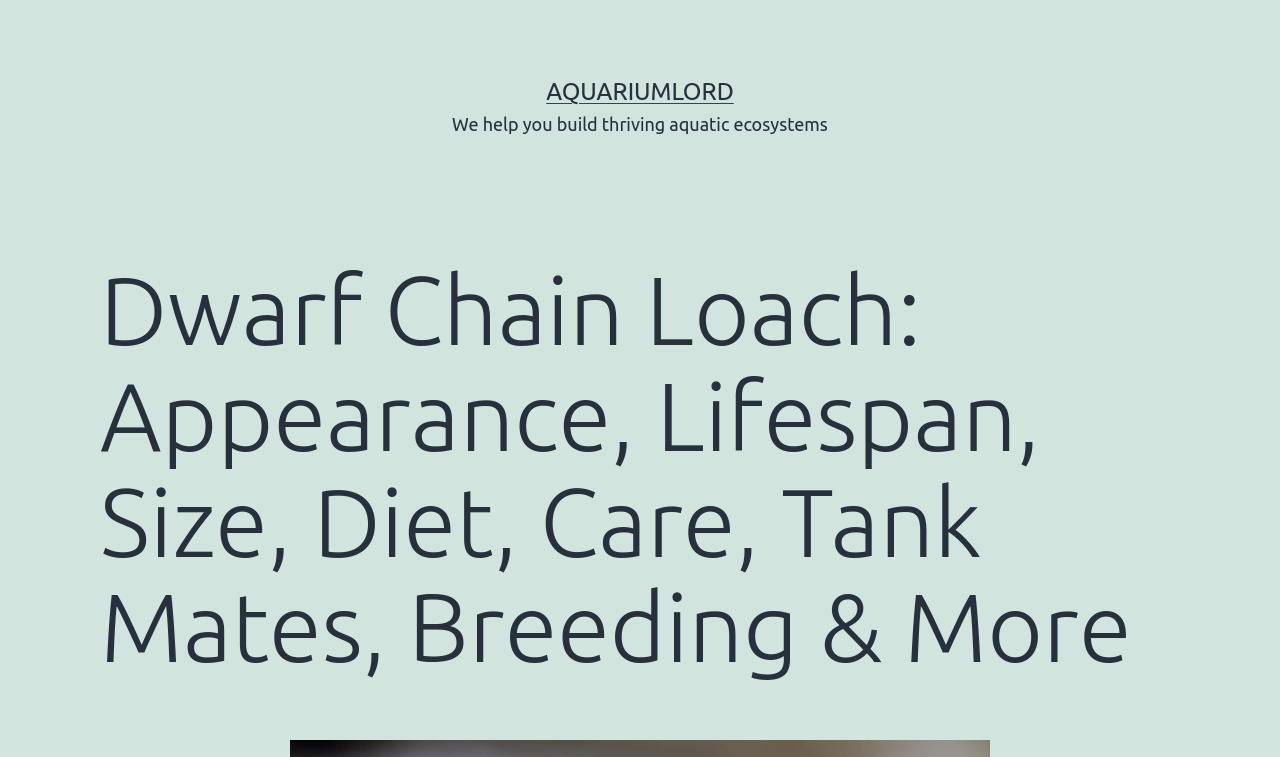Using the webpage screenshot, find the UI element described by Aquariumlord. Provide the bounding box coordinates in the format (top-left x, top-left y, bottom-right x, bottom-right y), ensuring all values are floating point numbers between 0 and 1.

[0.427, 0.103, 0.573, 0.139]